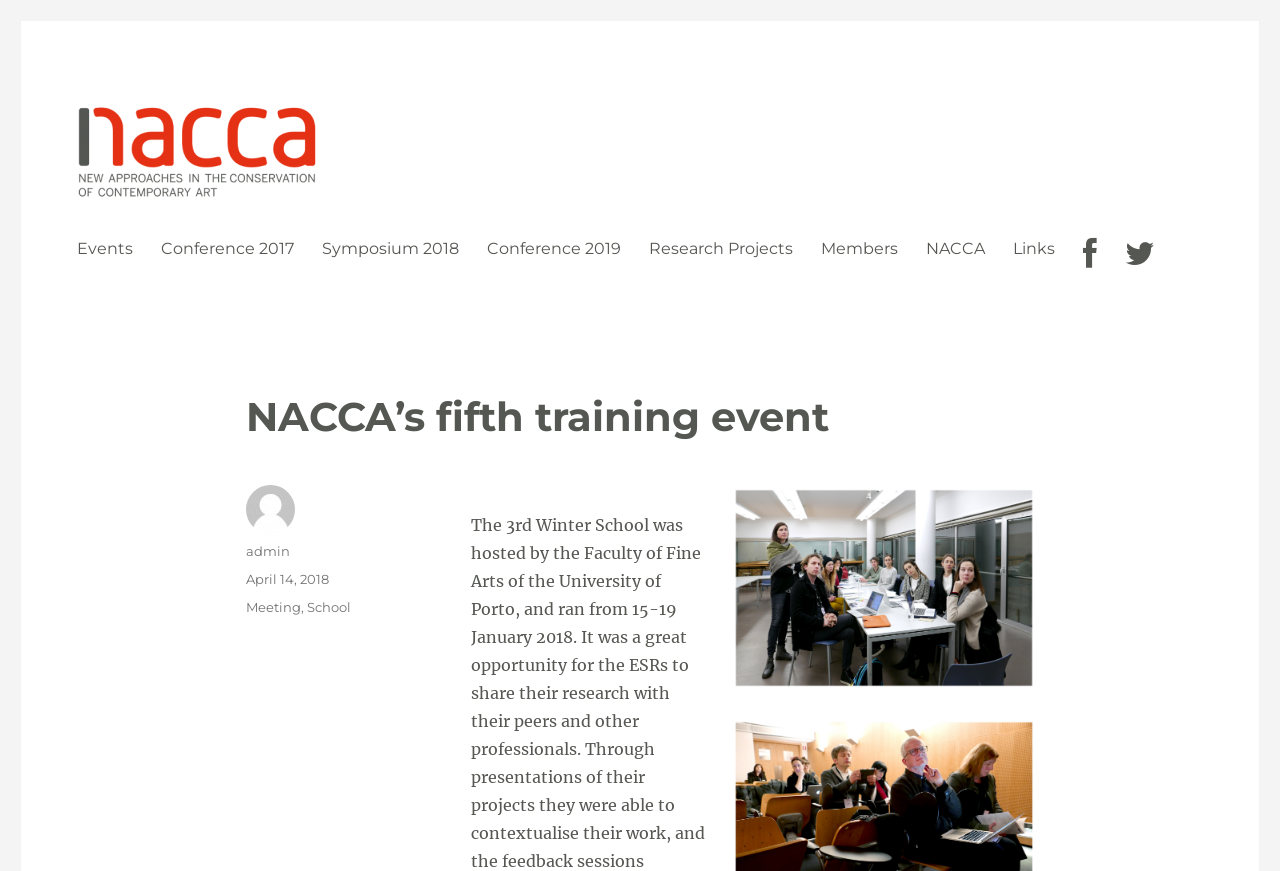Please provide the bounding box coordinates for the element that needs to be clicked to perform the following instruction: "click NACCA". The coordinates should be given as four float numbers between 0 and 1, i.e., [left, top, right, bottom].

[0.06, 0.121, 0.248, 0.228]